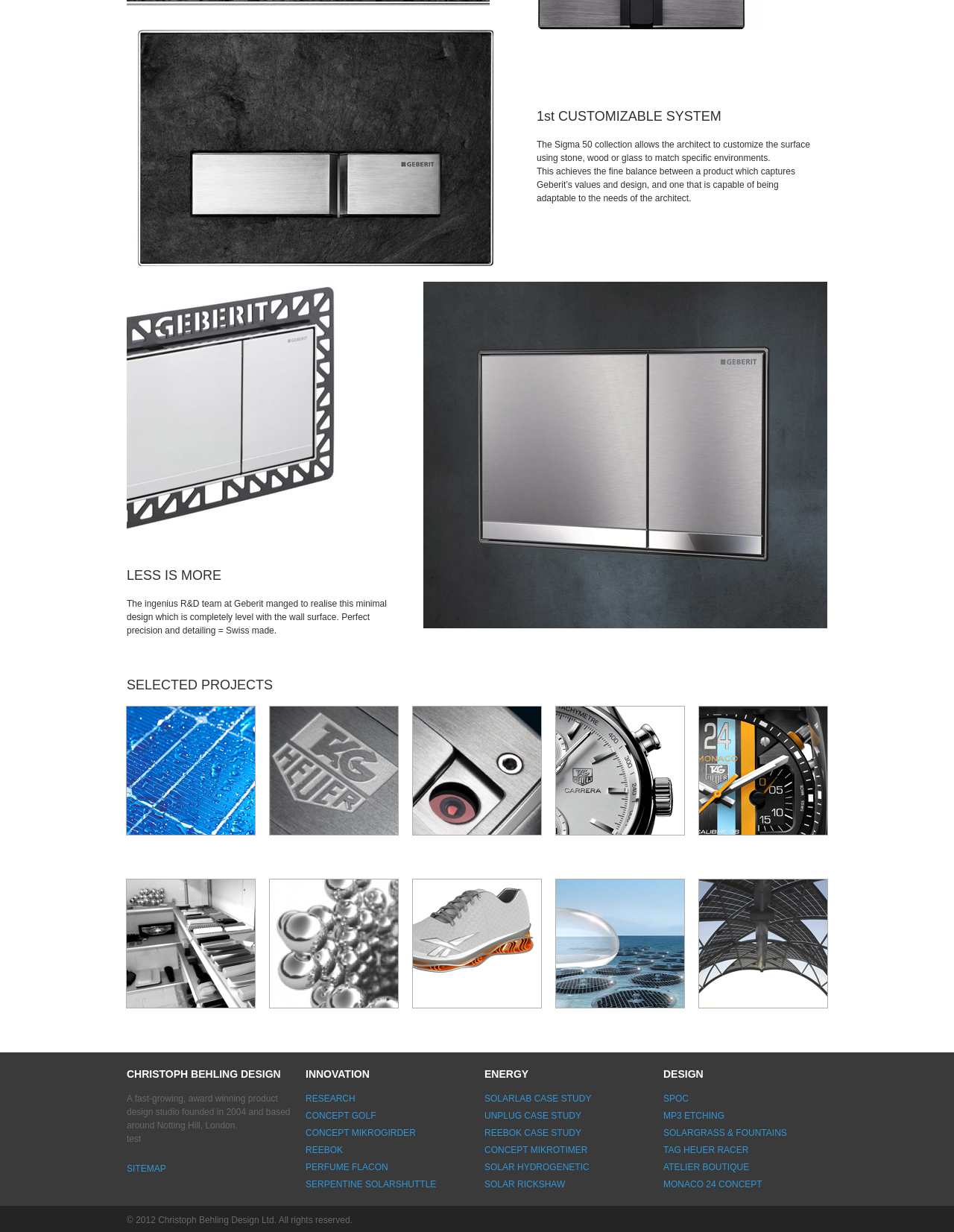Locate the bounding box coordinates of the element that needs to be clicked to carry out the instruction: "Click on SELECTED PROJECTS". The coordinates should be given as four float numbers ranging from 0 to 1, i.e., [left, top, right, bottom].

[0.133, 0.55, 0.286, 0.562]